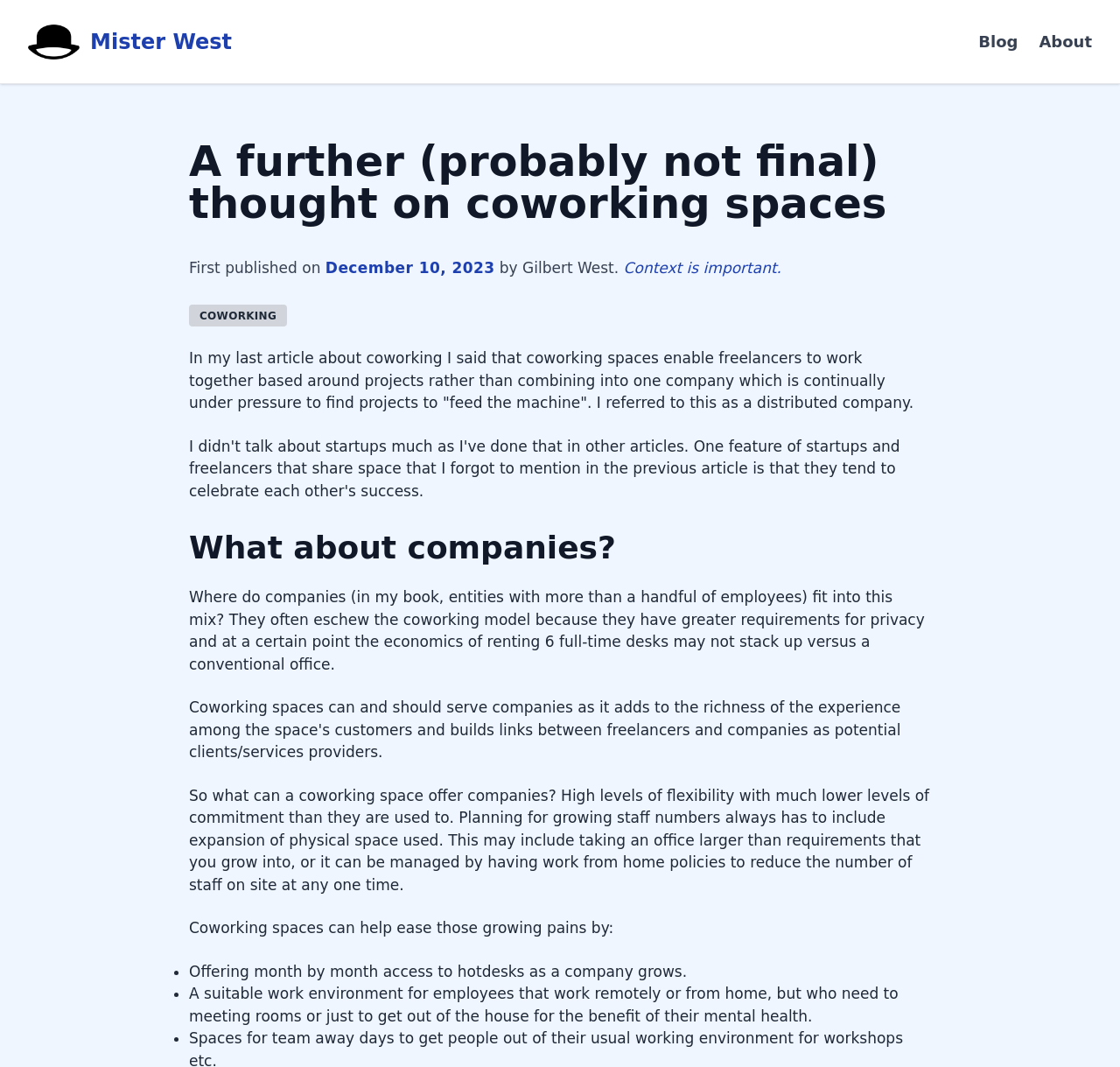Provide a short, one-word or phrase answer to the question below:
What is an option for companies to access hotdesks?

Month by month